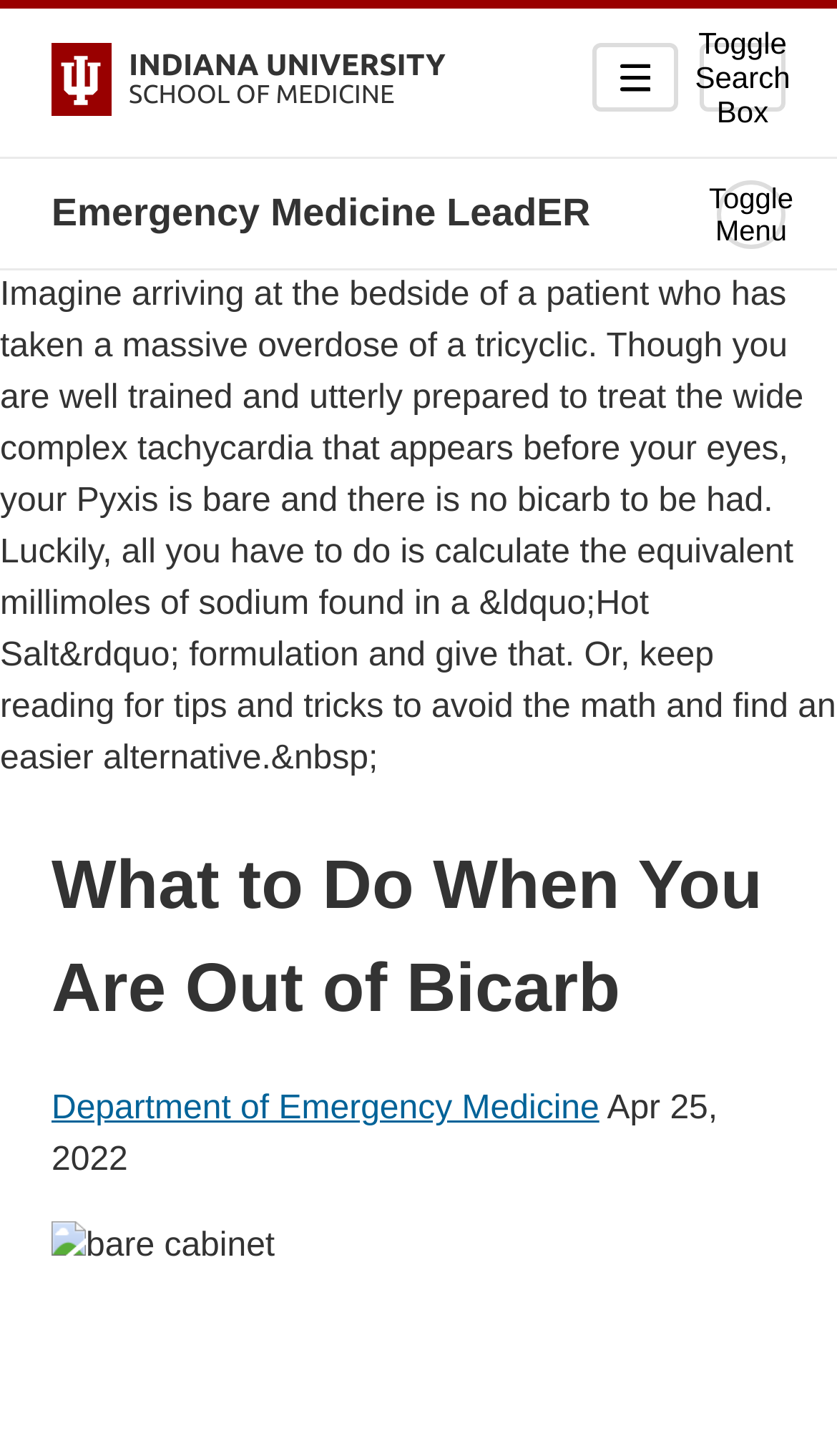What is the date mentioned?
Please provide a detailed answer to the question.

I can see a static text labeled 'Apr 25, 2022' with a bounding box at [0.062, 0.749, 0.857, 0.81], which indicates the date mentioned.